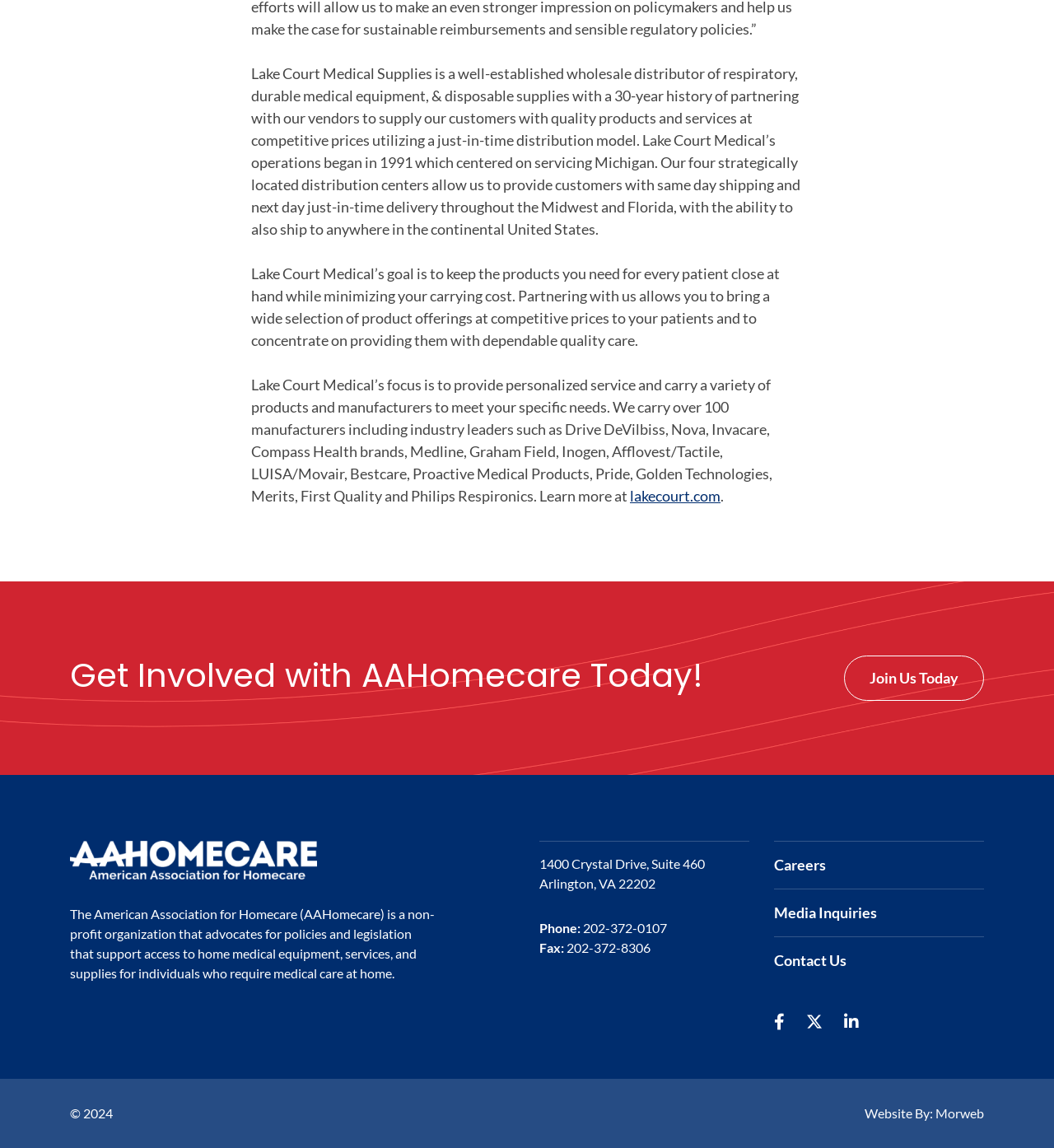Please locate the bounding box coordinates of the element that needs to be clicked to achieve the following instruction: "Join AAHomecare Today". The coordinates should be four float numbers between 0 and 1, i.e., [left, top, right, bottom].

[0.801, 0.571, 0.934, 0.61]